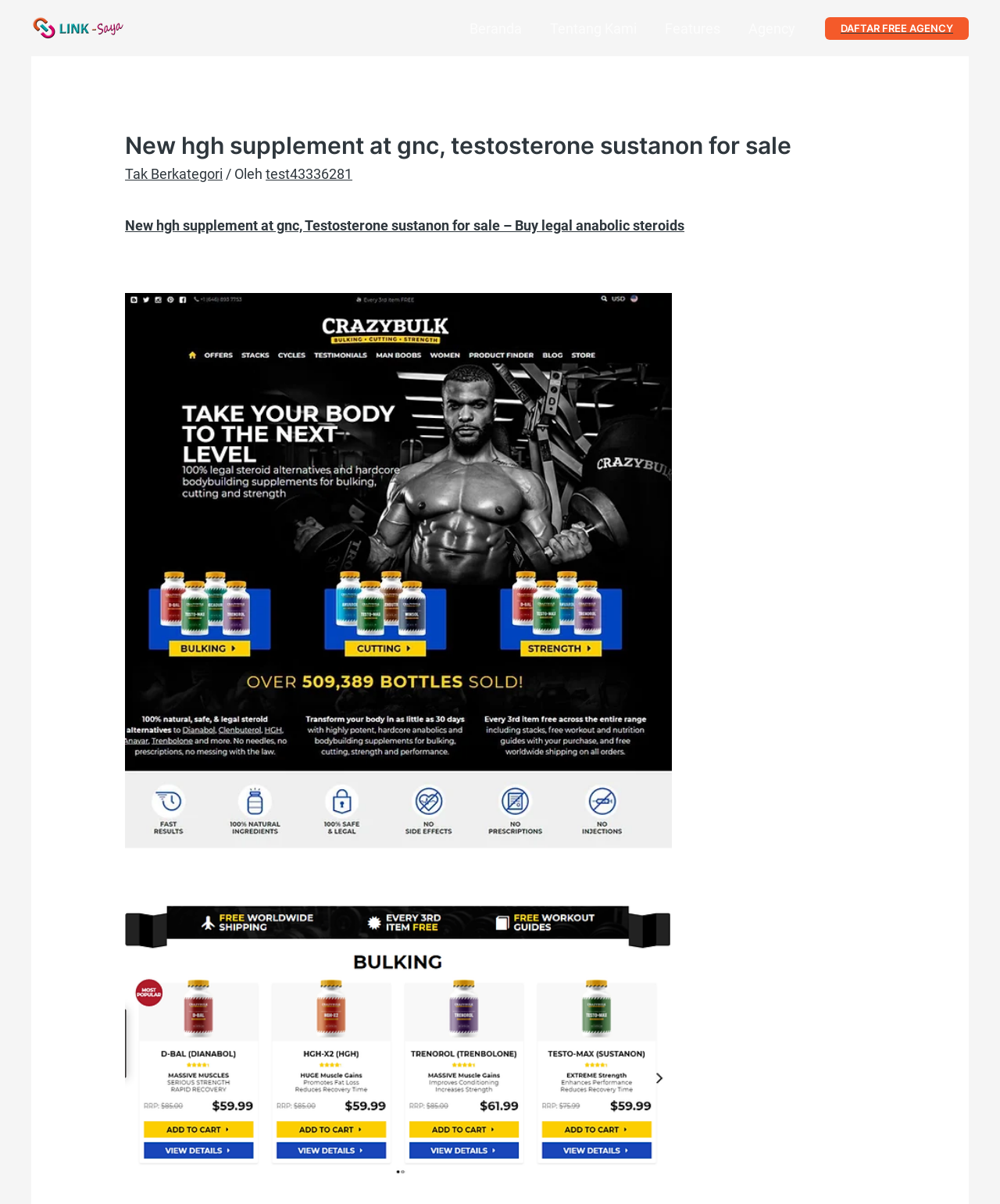Extract the main title from the webpage and generate its text.

New hgh supplement at gnc, testosterone sustanon for sale